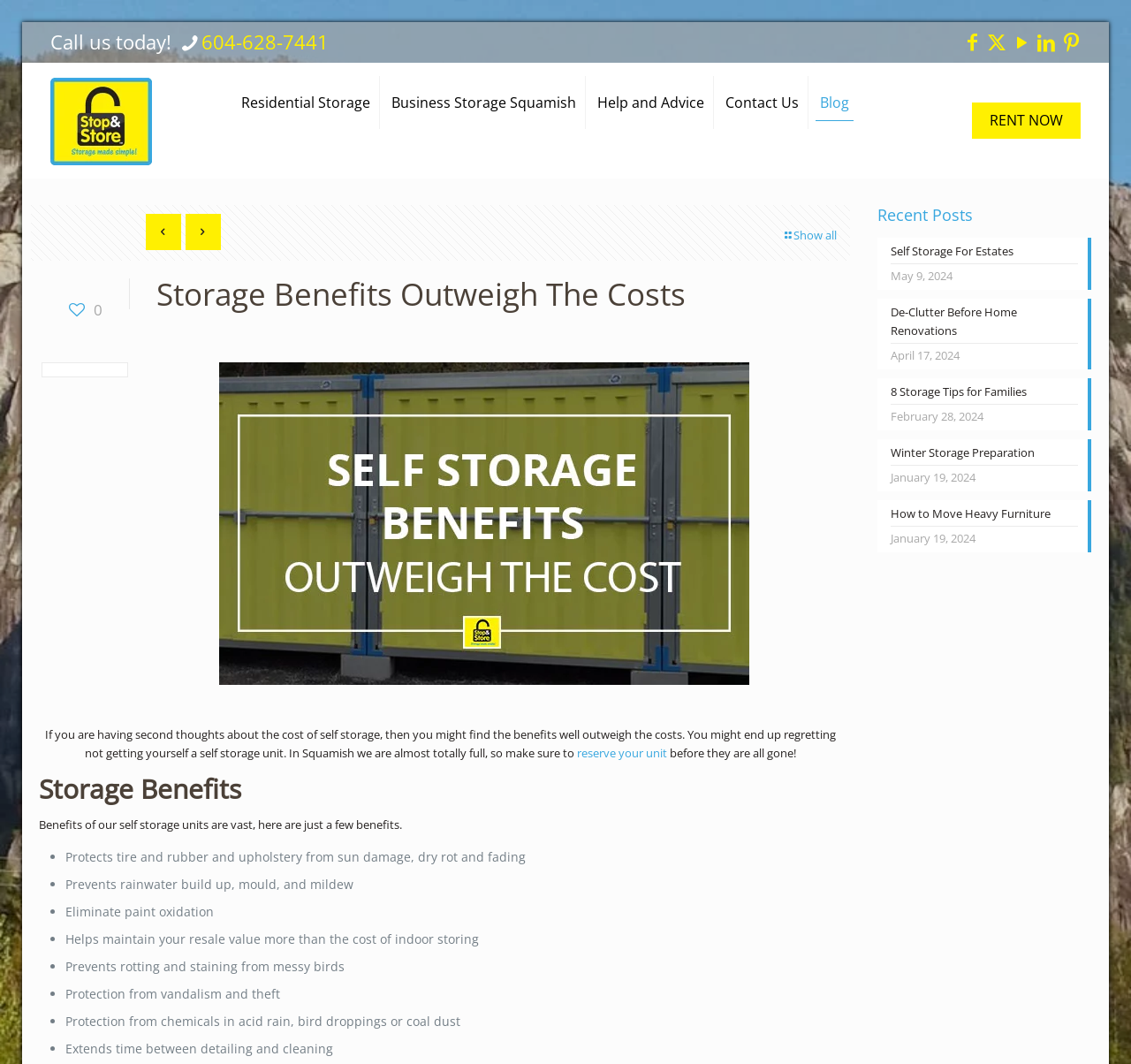Can you determine the bounding box coordinates of the area that needs to be clicked to fulfill the following instruction: "Show all posts"?

[0.691, 0.201, 0.74, 0.242]